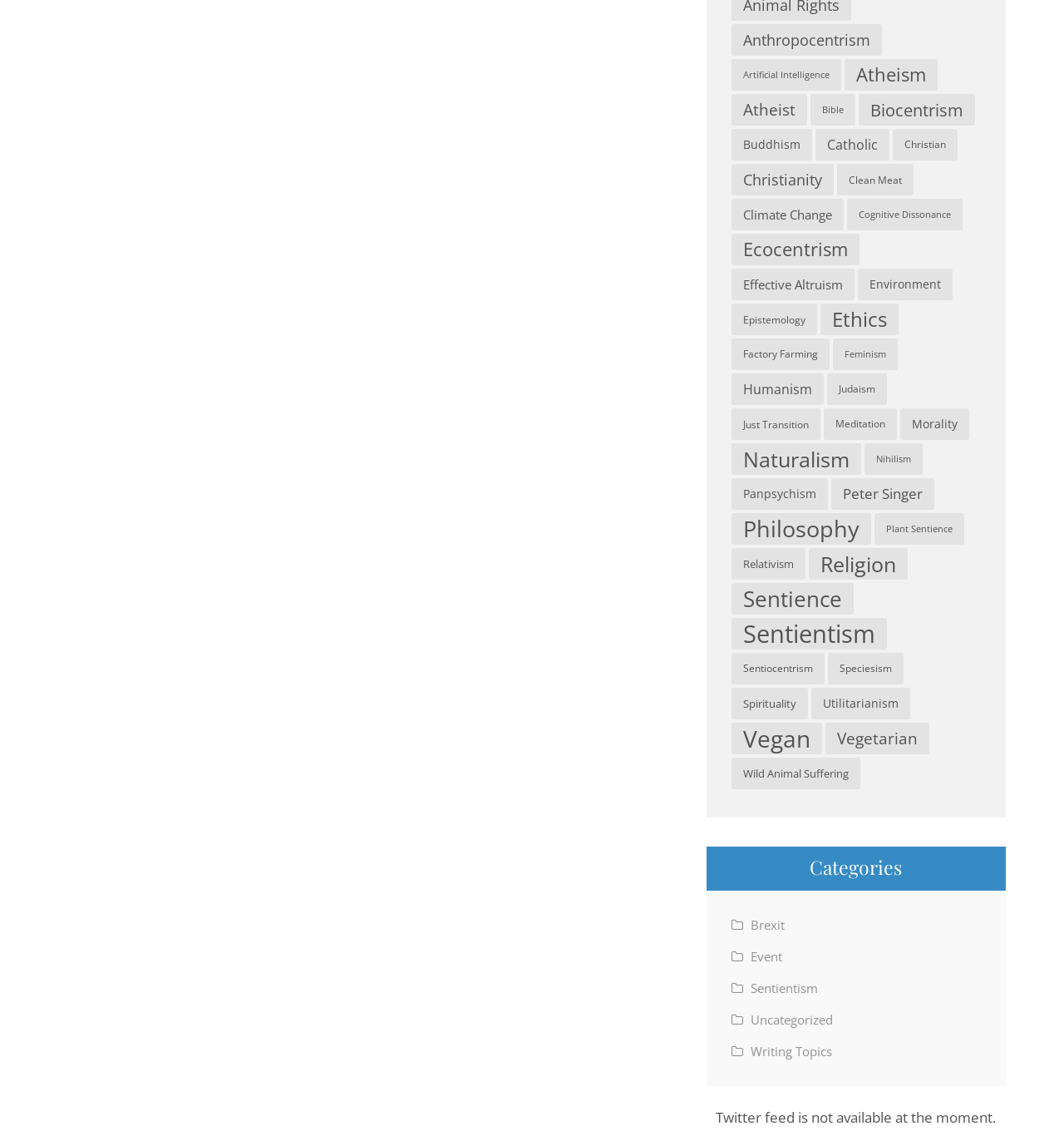What is the second category from the top?
From the screenshot, provide a brief answer in one word or phrase.

Artificial Intelligence